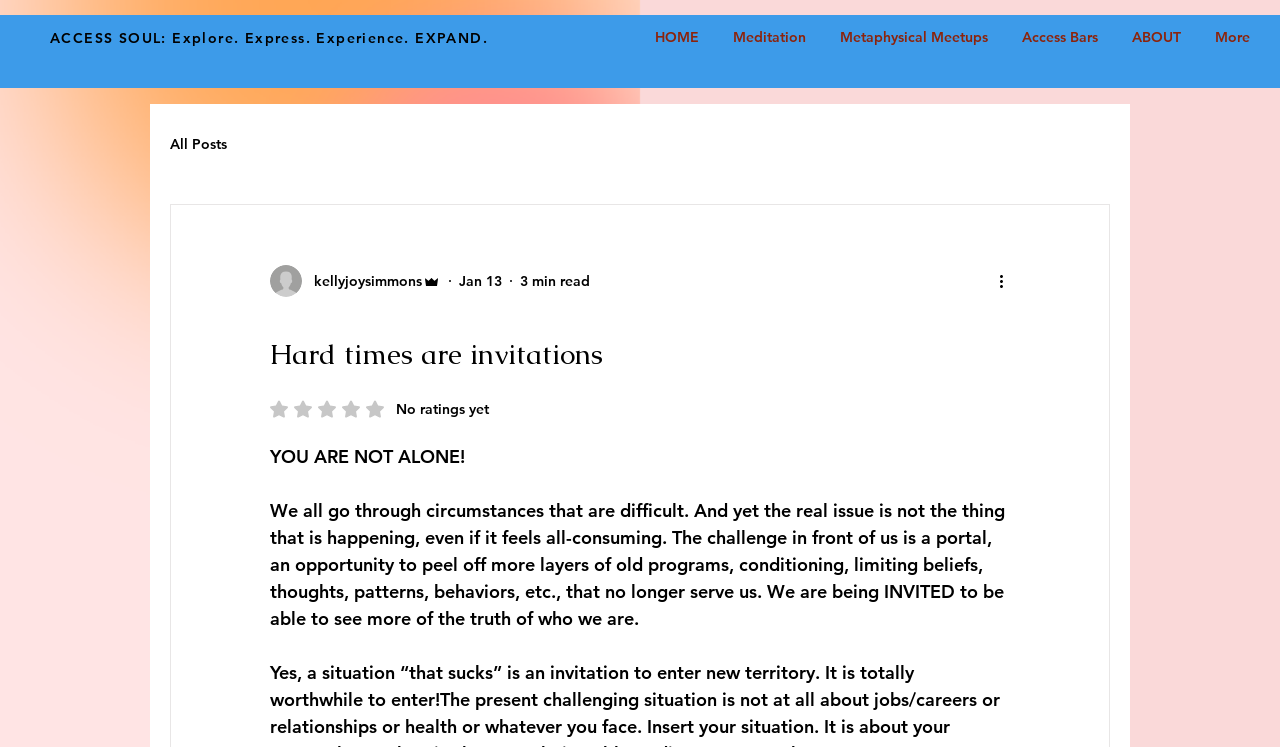Determine the bounding box for the UI element as described: "aria-label="More actions"". The coordinates should be represented as four float numbers between 0 and 1, formatted as [left, top, right, bottom].

[0.778, 0.36, 0.797, 0.392]